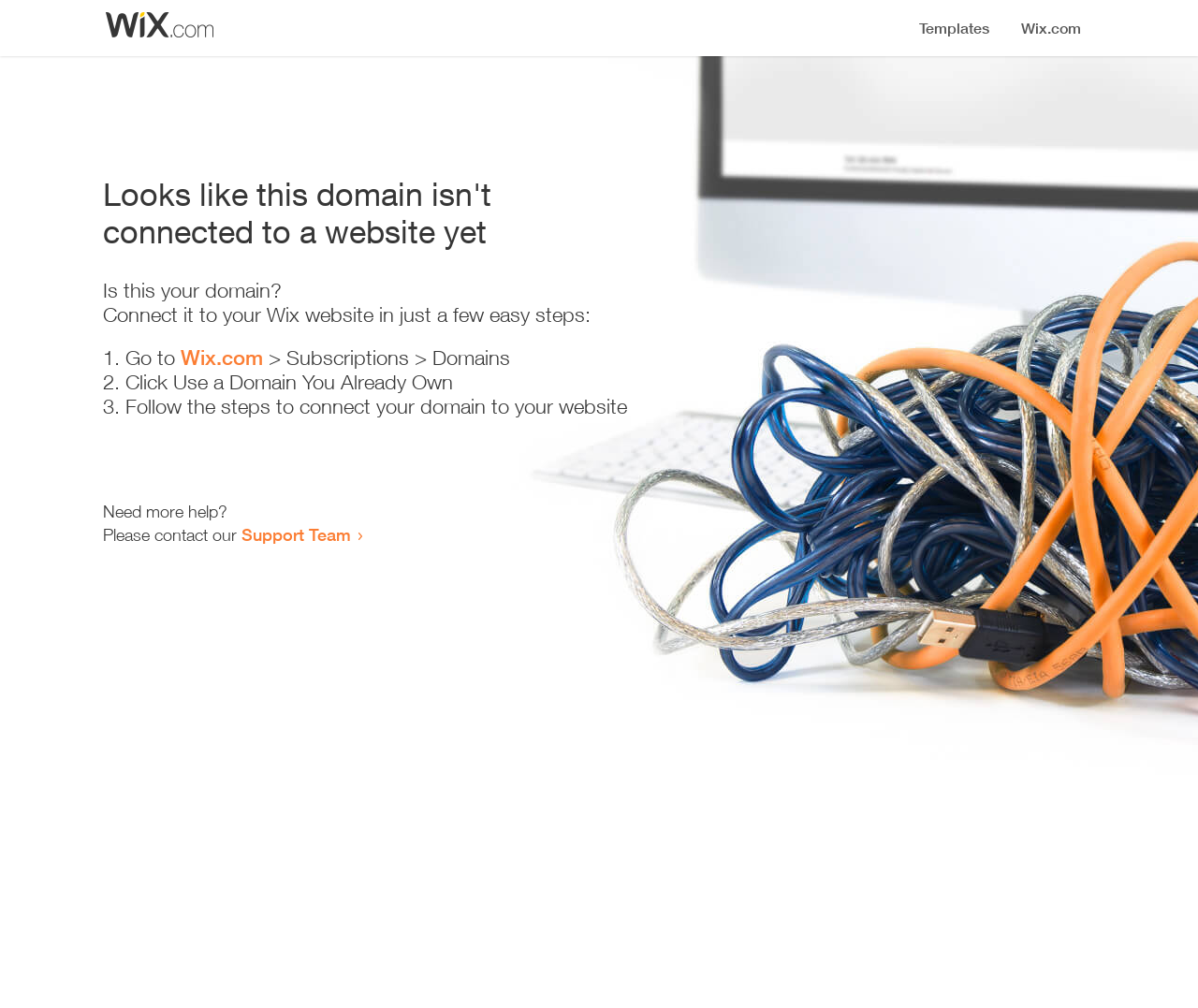What is the first step to connect the domain to a website?
Look at the screenshot and respond with one word or a short phrase.

Go to Wix.com